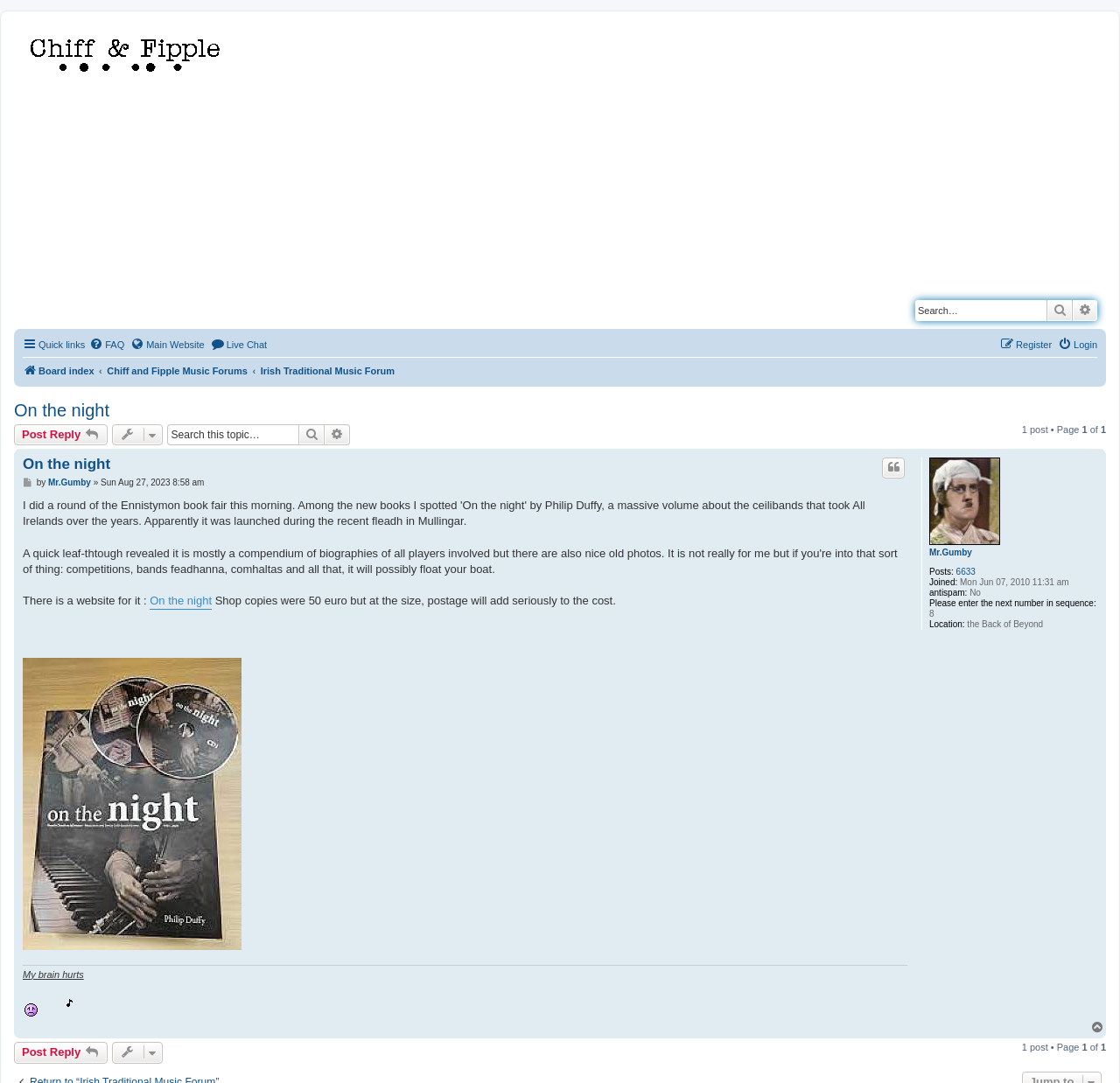Give a one-word or one-phrase response to the question:
How many pages are there in the topic?

1